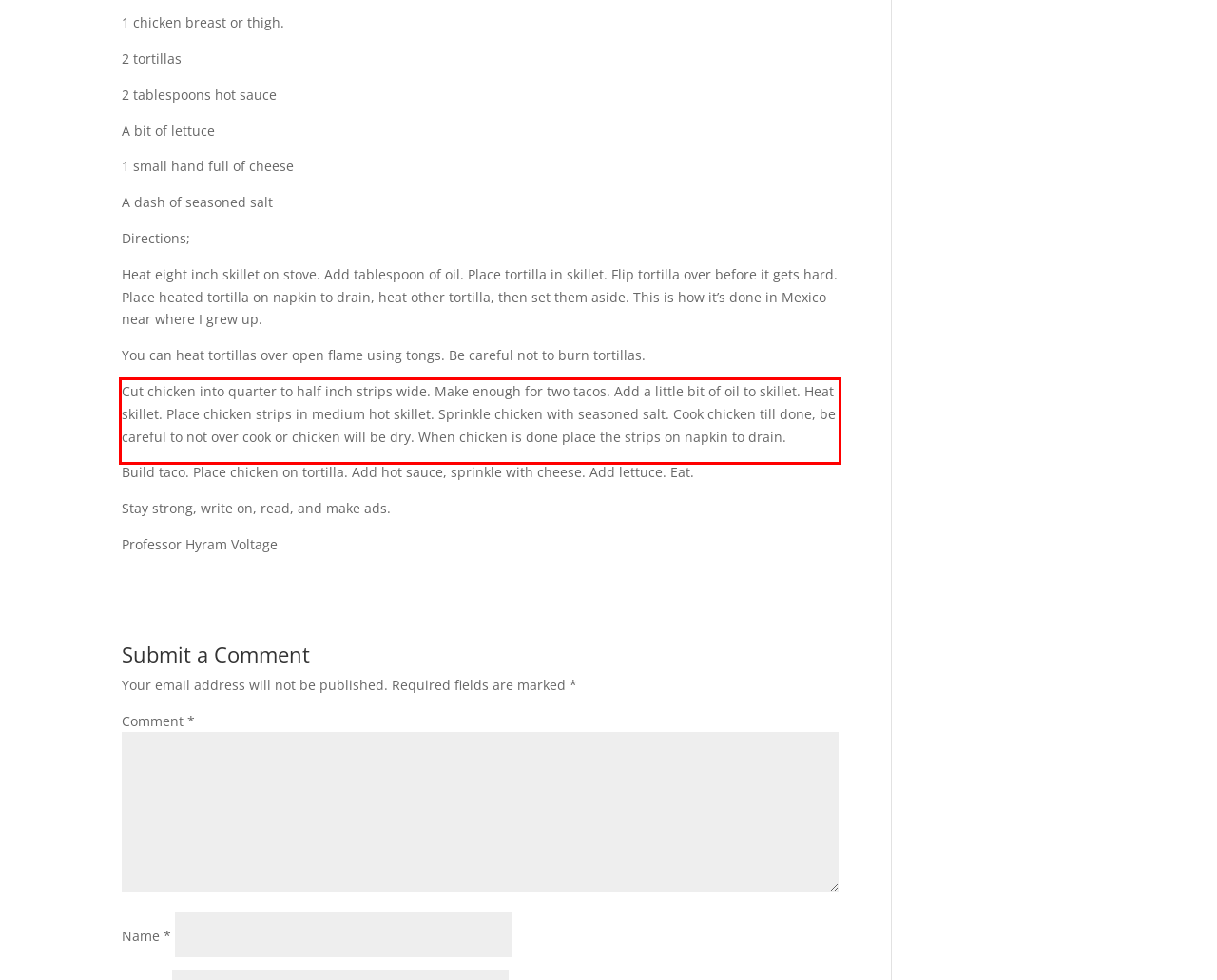Observe the screenshot of the webpage that includes a red rectangle bounding box. Conduct OCR on the content inside this red bounding box and generate the text.

Cut chicken into quarter to half inch strips wide. Make enough for two tacos. Add a little bit of oil to skillet. Heat skillet. Place chicken strips in medium hot skillet. Sprinkle chicken with seasoned salt. Cook chicken till done, be careful to not over cook or chicken will be dry. When chicken is done place the strips on napkin to drain.